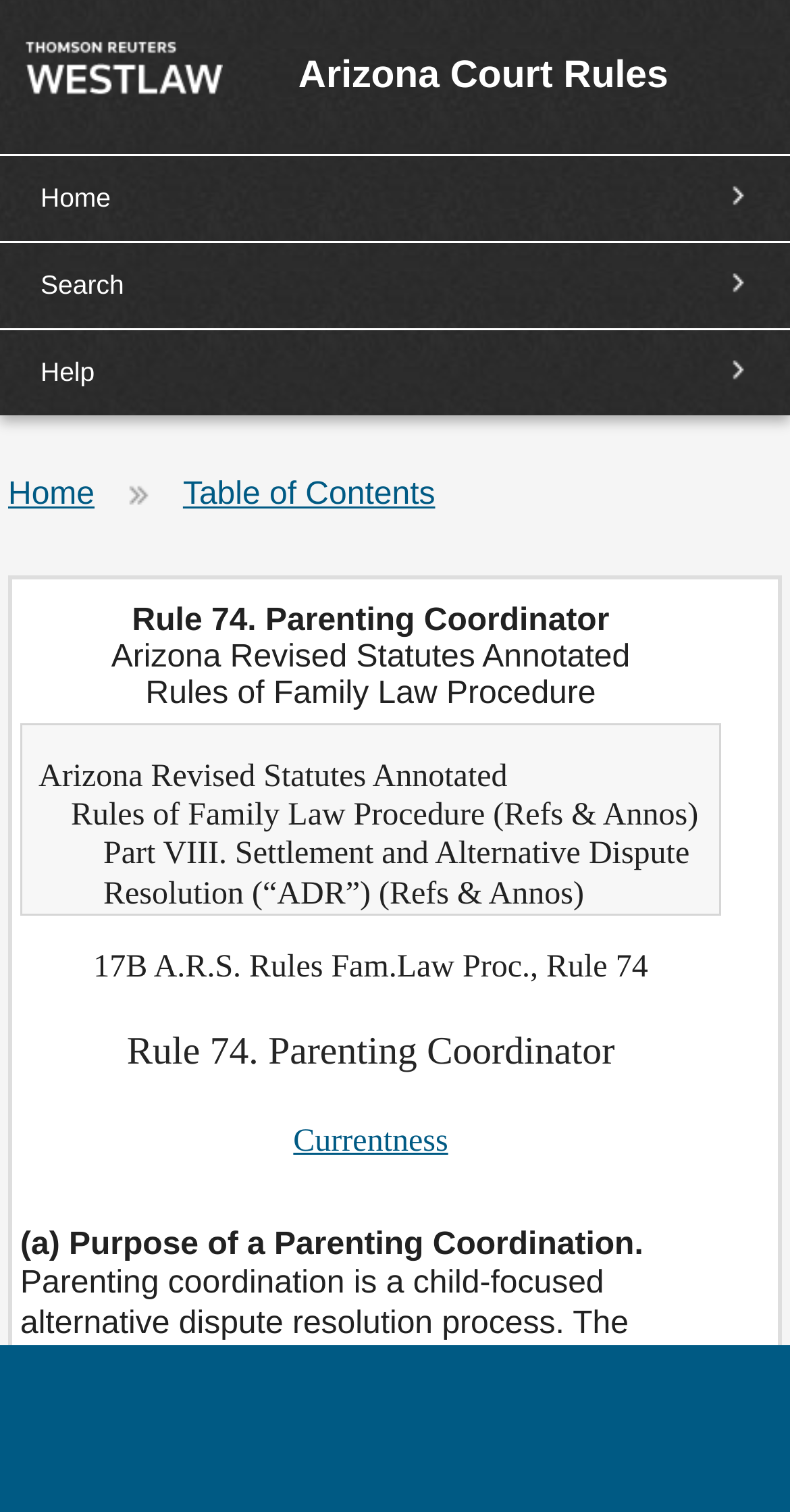Given the element description "TOKYO 2020" in the screenshot, predict the bounding box coordinates of that UI element.

None